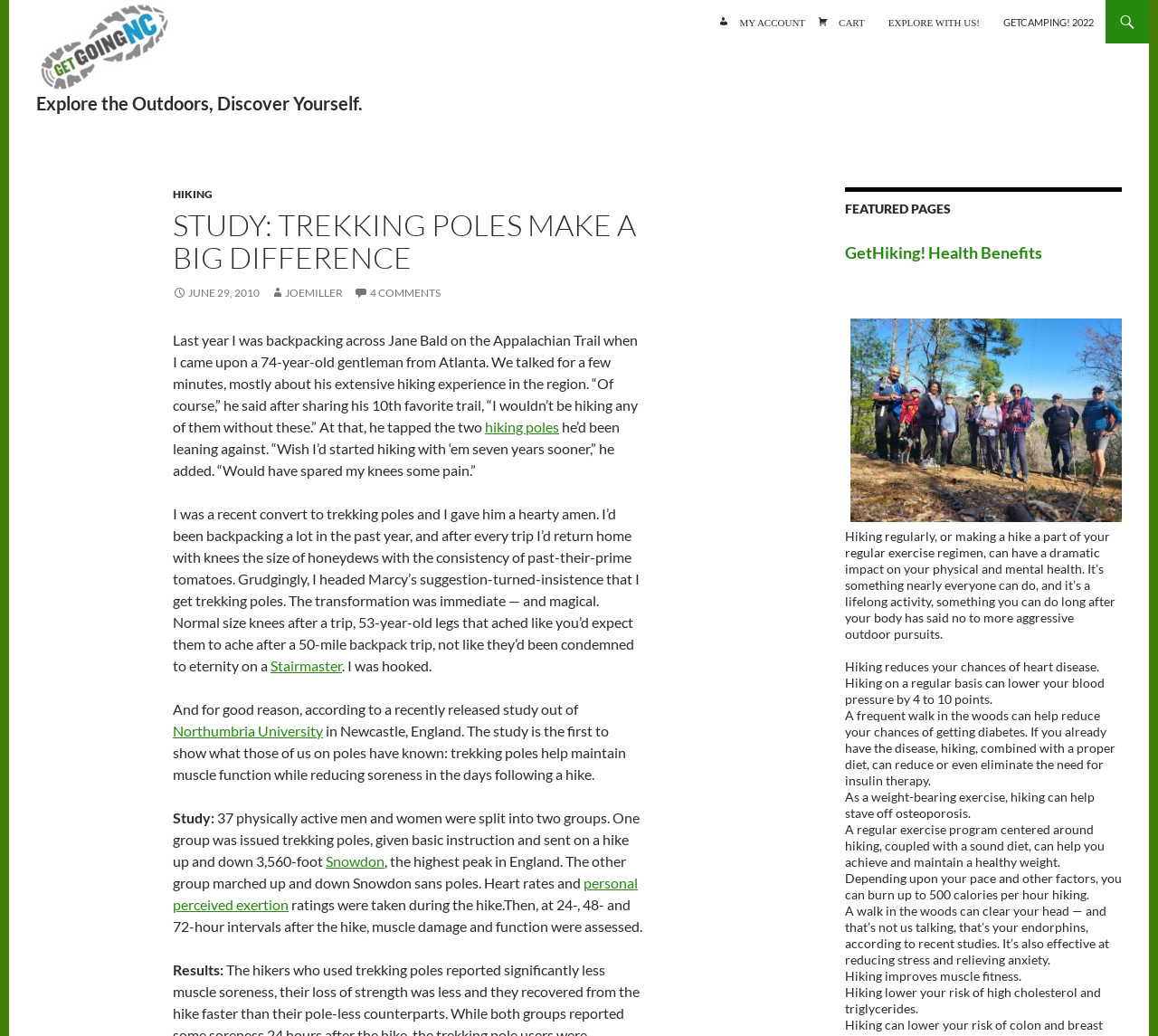What is the name of the website?
Ensure your answer is thorough and detailed.

The name of the website can be found in the heading element at the top of the webpage, which reads 'GetGoing NC! Explore the Outdoors, Discover Yourself.'